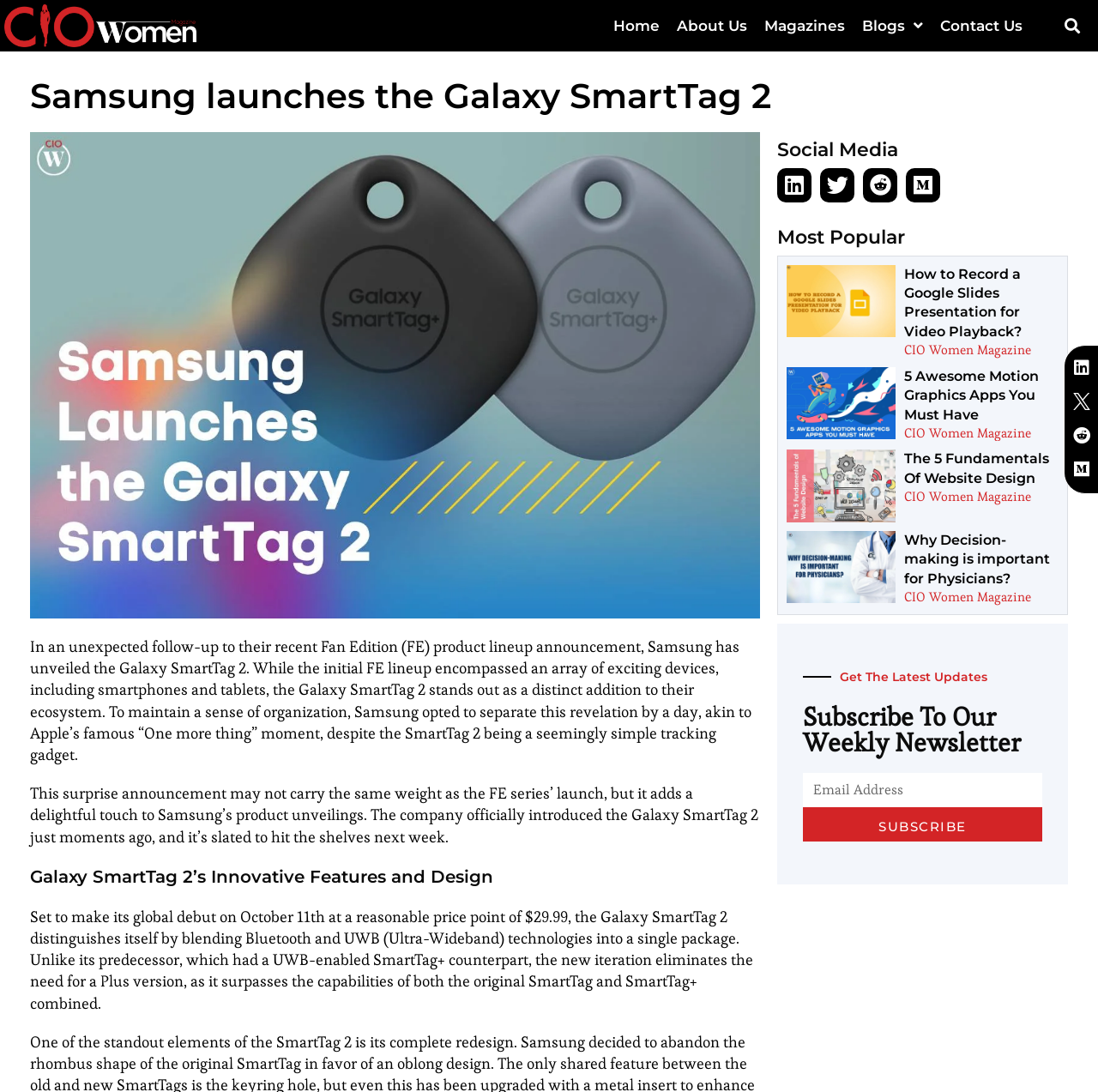Locate the bounding box coordinates of the element that should be clicked to execute the following instruction: "Click on the CIO Women Magazine Logo".

[0.004, 0.004, 0.296, 0.043]